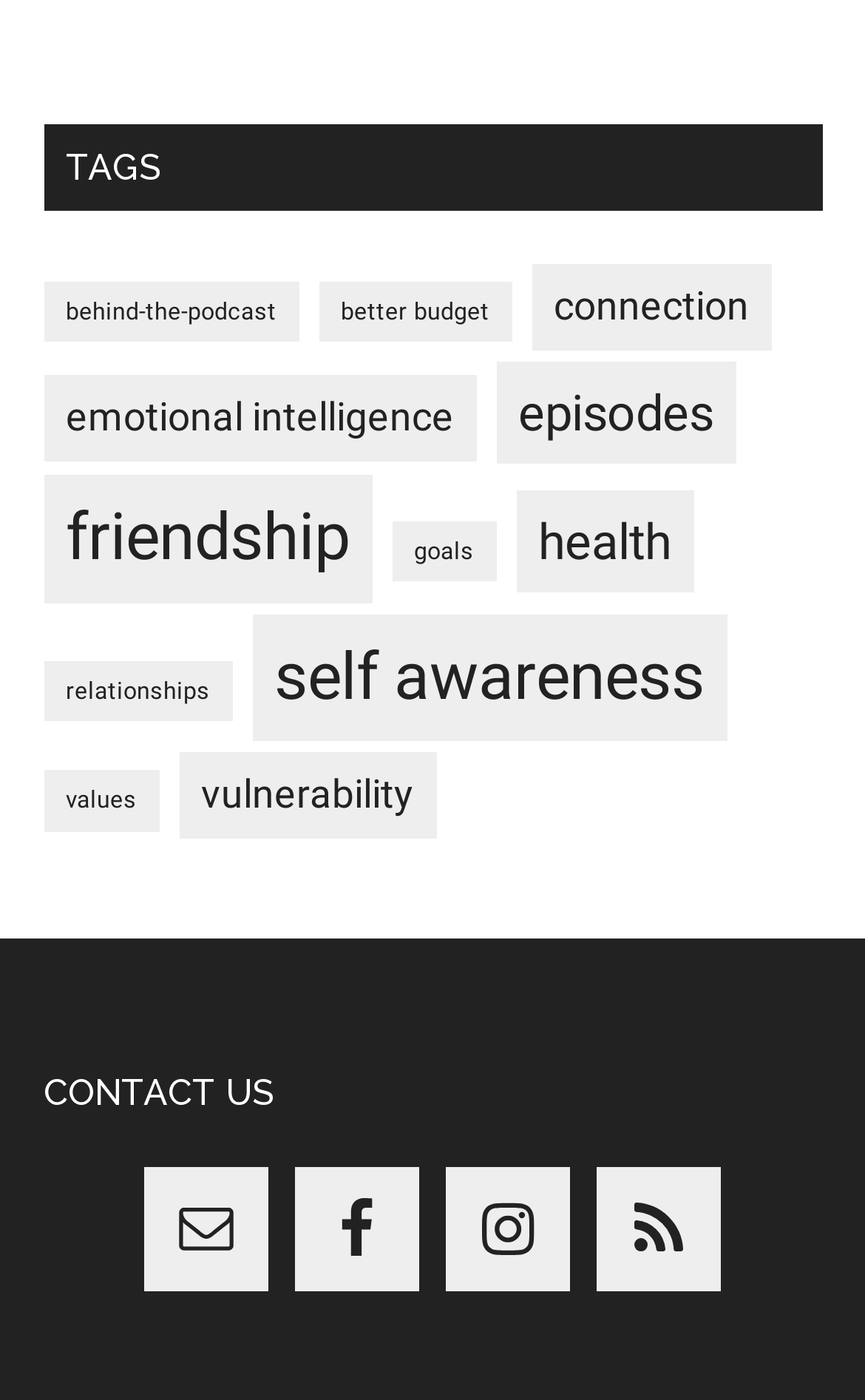Find the bounding box coordinates of the clickable element required to execute the following instruction: "follow on Facebook". Provide the coordinates as four float numbers between 0 and 1, i.e., [left, top, right, bottom].

[0.341, 0.834, 0.485, 0.923]